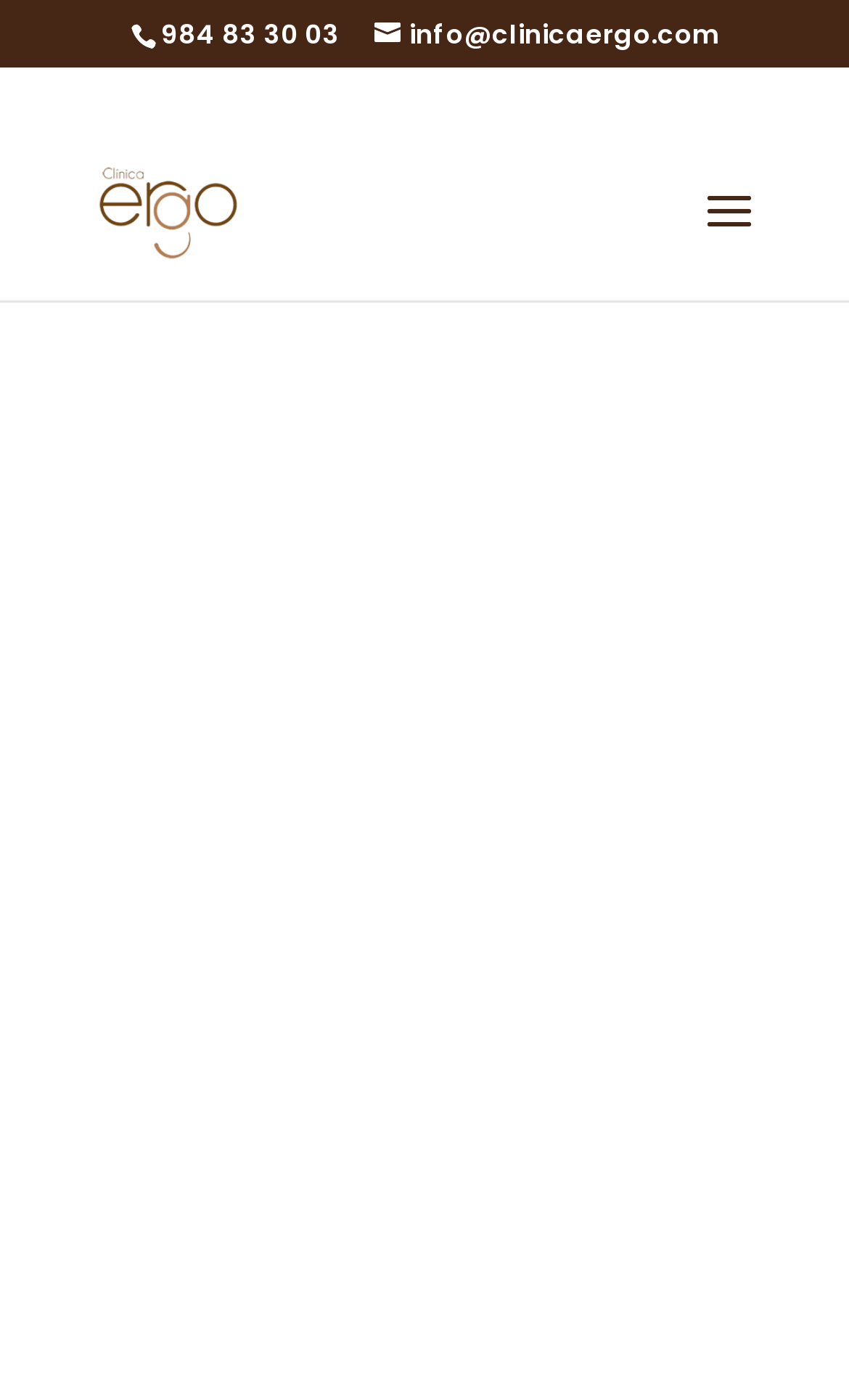Provide the bounding box coordinates for the UI element that is described as: "alt="Clínica Ergo"".

[0.11, 0.135, 0.282, 0.166]